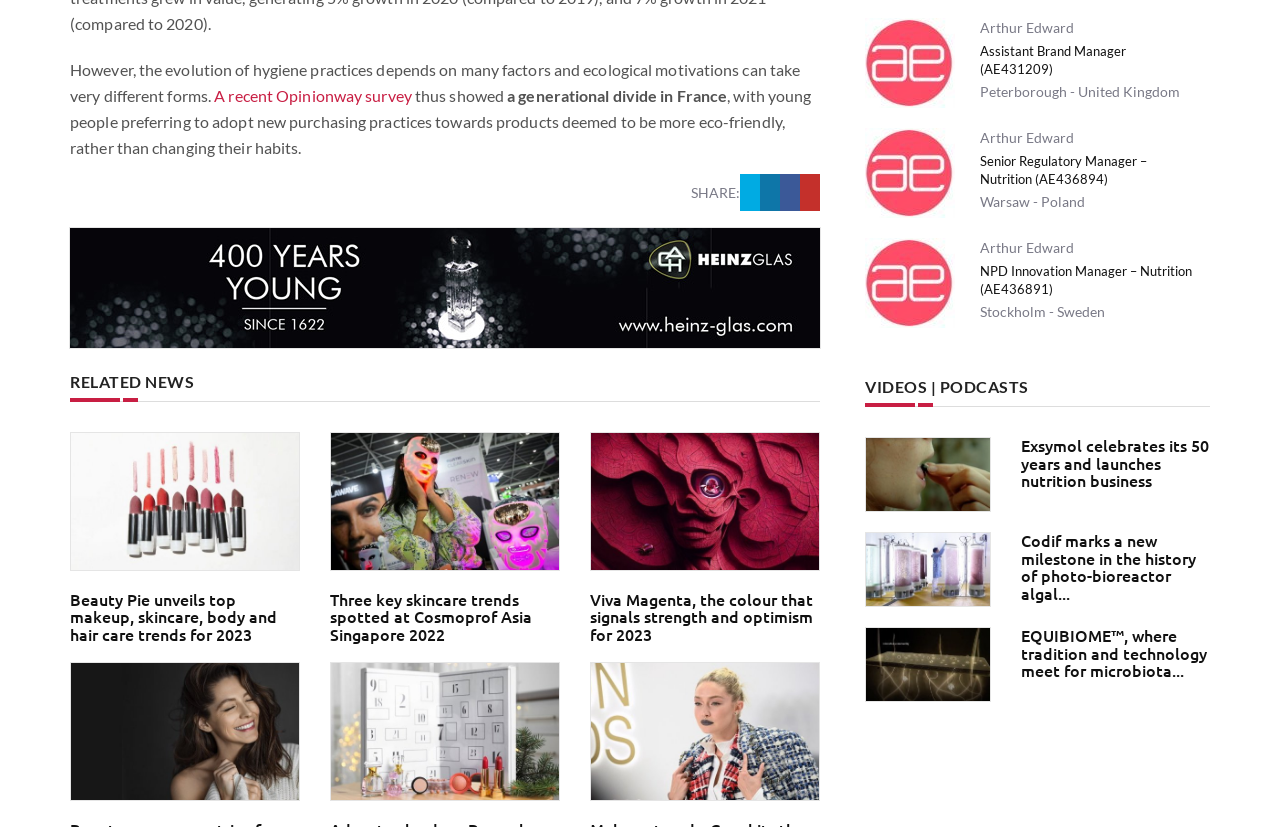How many job postings are available?
Give a comprehensive and detailed explanation for the question.

I scanned the webpage and found three job postings: Assistant Brand Manager, Senior Regulatory Manager – Nutrition, and NPD Innovation Manager – Nutrition.